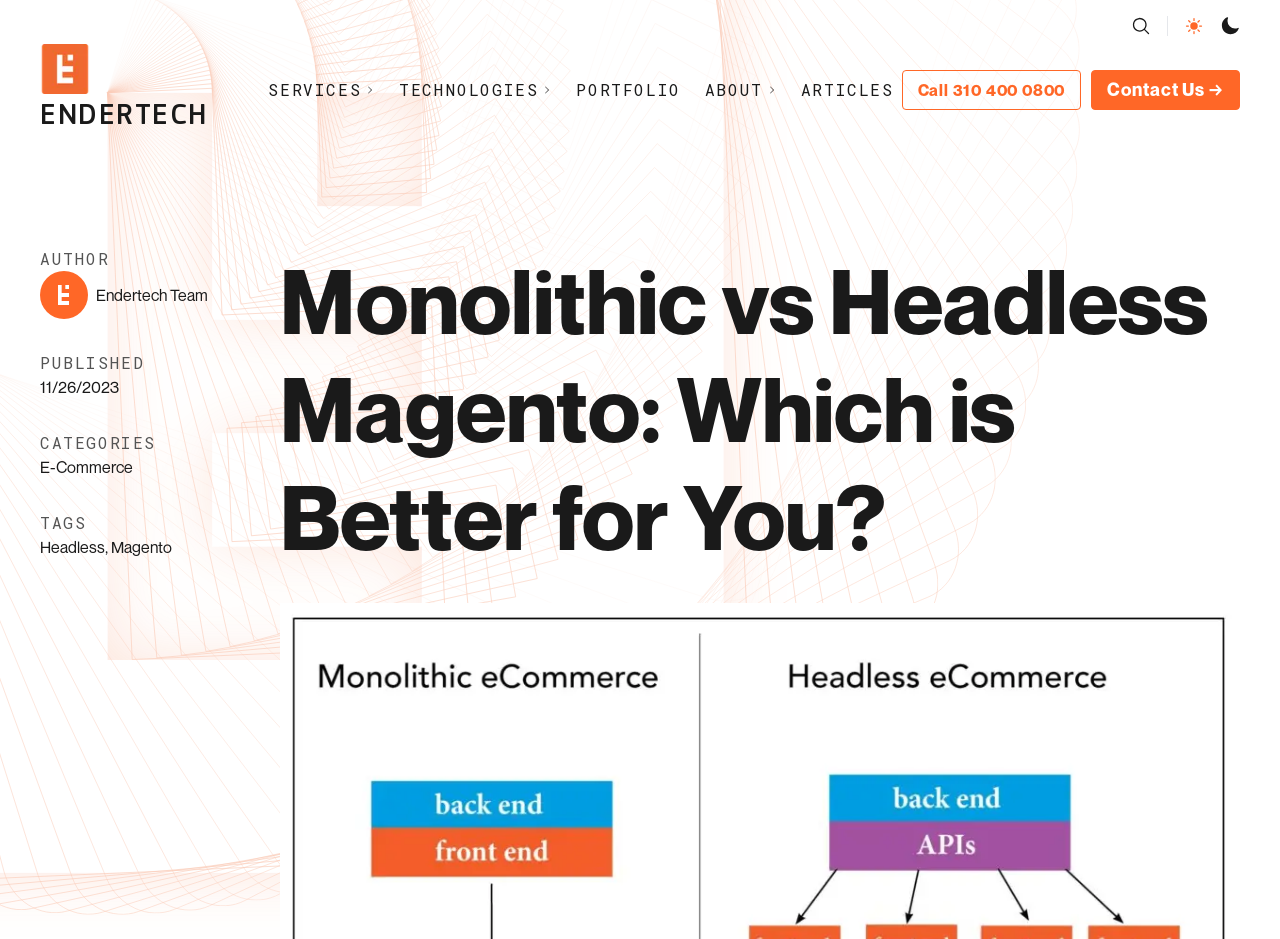What are the categories of the article?
Based on the visual content, answer with a single word or a brief phrase.

E-Commerce